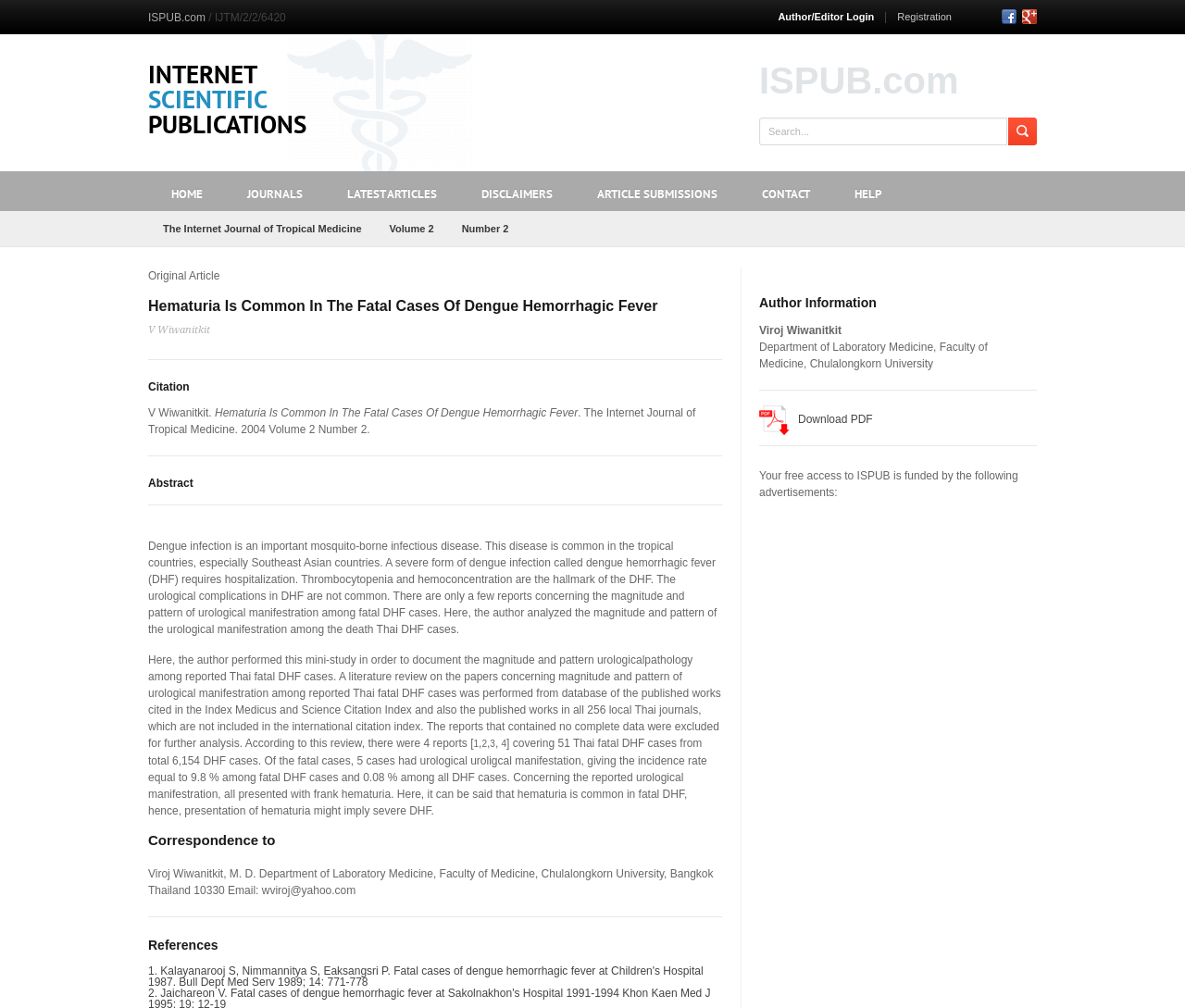What is the title of the journal?
Refer to the screenshot and respond with a concise word or phrase.

The Internet Journal of Tropical Medicine